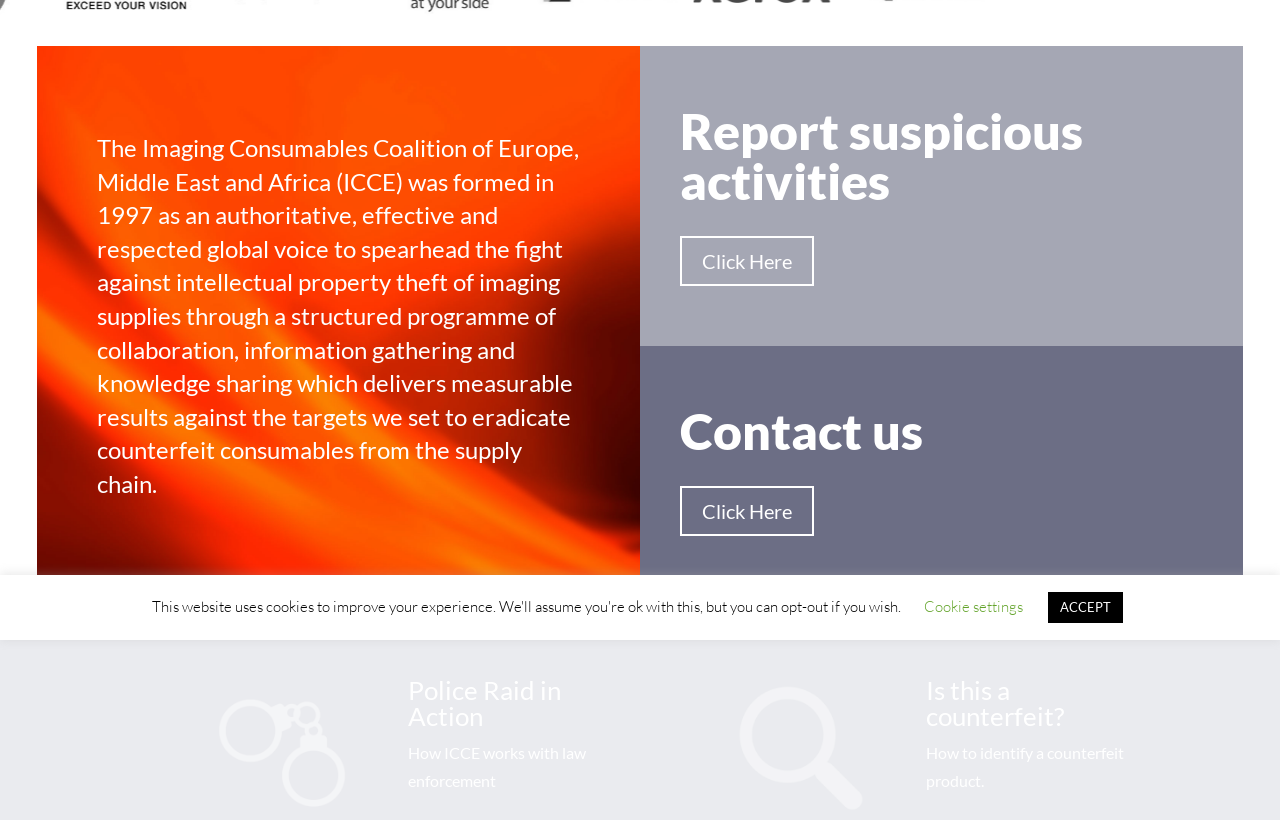Determine the bounding box coordinates of the UI element described by: "ACCEPT".

[0.819, 0.722, 0.877, 0.76]